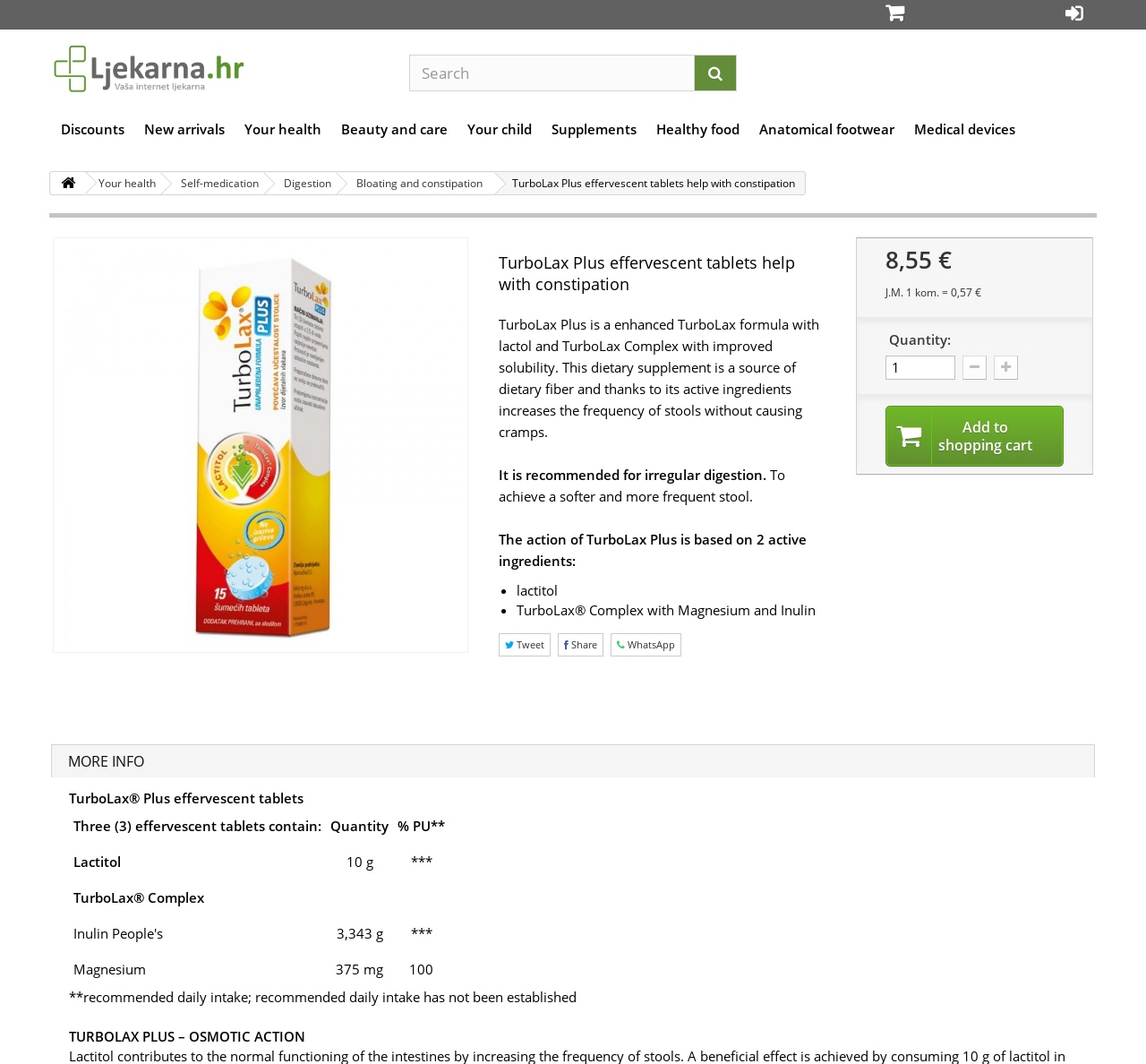How many effervescent tablets are in one package?
Give a one-word or short phrase answer based on the image.

Not specified